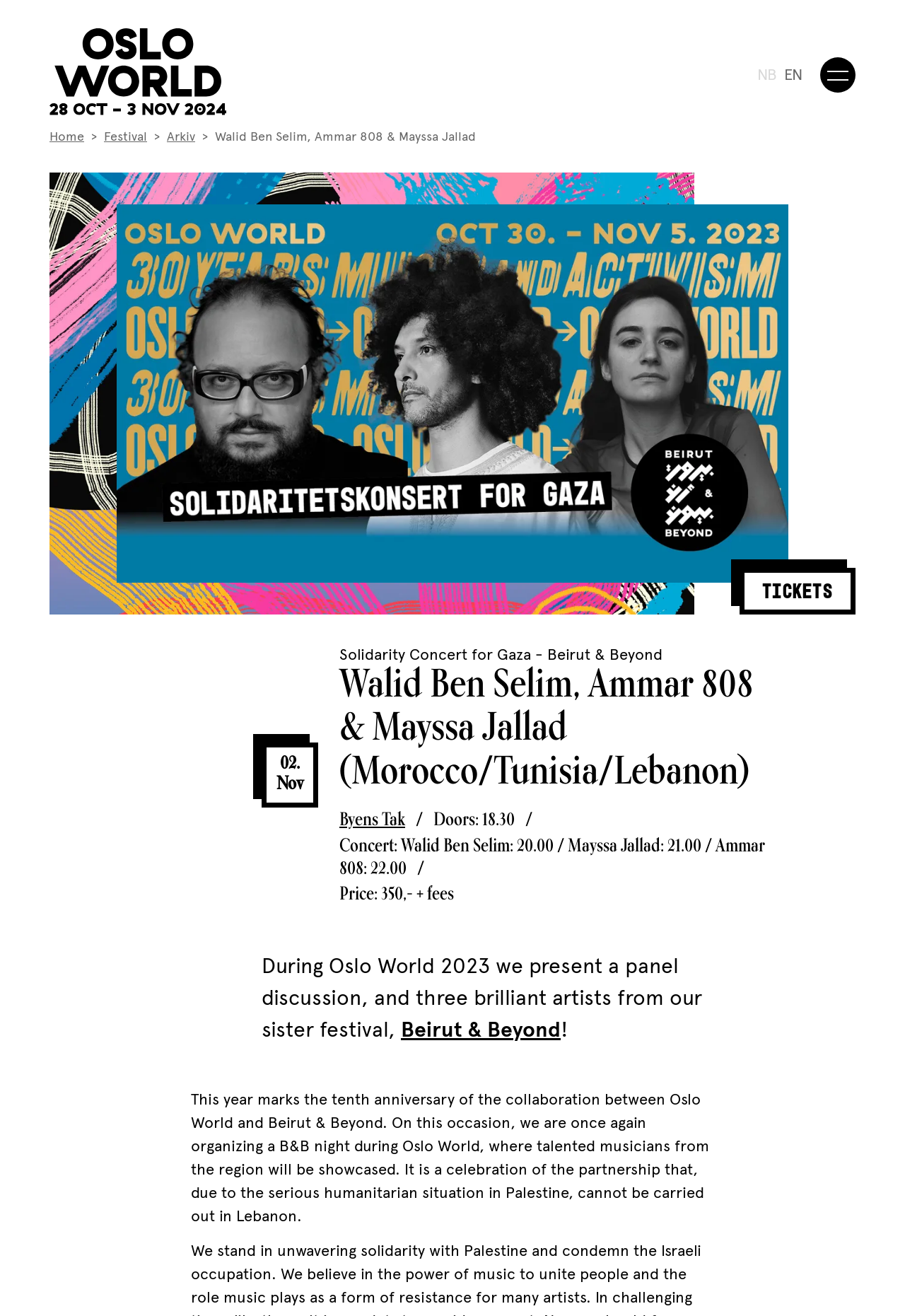Locate the bounding box coordinates of the area that needs to be clicked to fulfill the following instruction: "Click on the 'Beirut & Beyond' link". The coordinates should be in the format of four float numbers between 0 and 1, namely [left, top, right, bottom].

[0.443, 0.772, 0.62, 0.792]